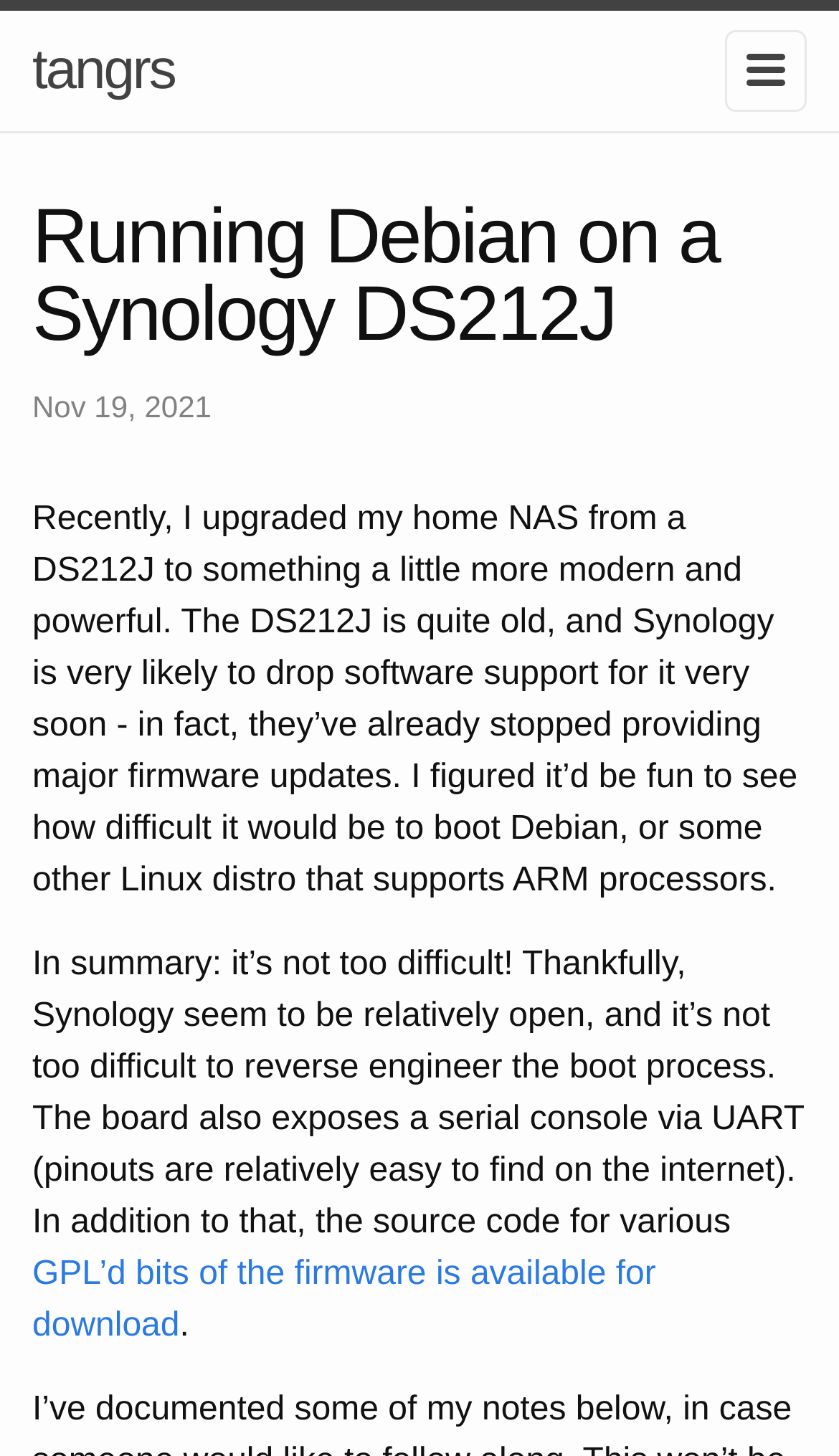Determine the bounding box coordinates (top-left x, top-left y, bottom-right x, bottom-right y) of the UI element described in the following text: tangrs

[0.038, 0.007, 0.208, 0.087]